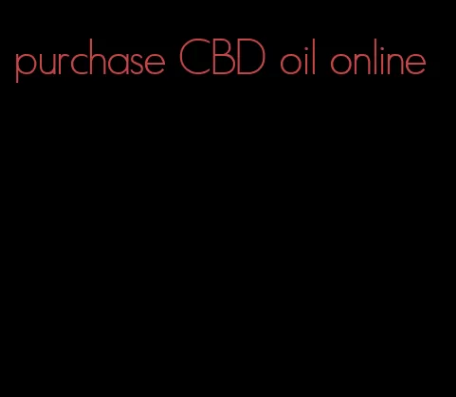Provide a comprehensive description of the image.

The image prominently features the phrase "purchase CBD oil online," presented in a bold and striking font against a contrasting black background. This text is likely intended to serve as a call-to-action for viewers, encouraging them to explore the option of buying CBD oil through online platforms. The visual emphasis on the phrase suggests that it is an important element of the surrounding content, which discusses various CBD products, including gummies and oils, and their benefits. The design likely aims to attract attention and promote the online purchasing of CBD items to interested consumers.